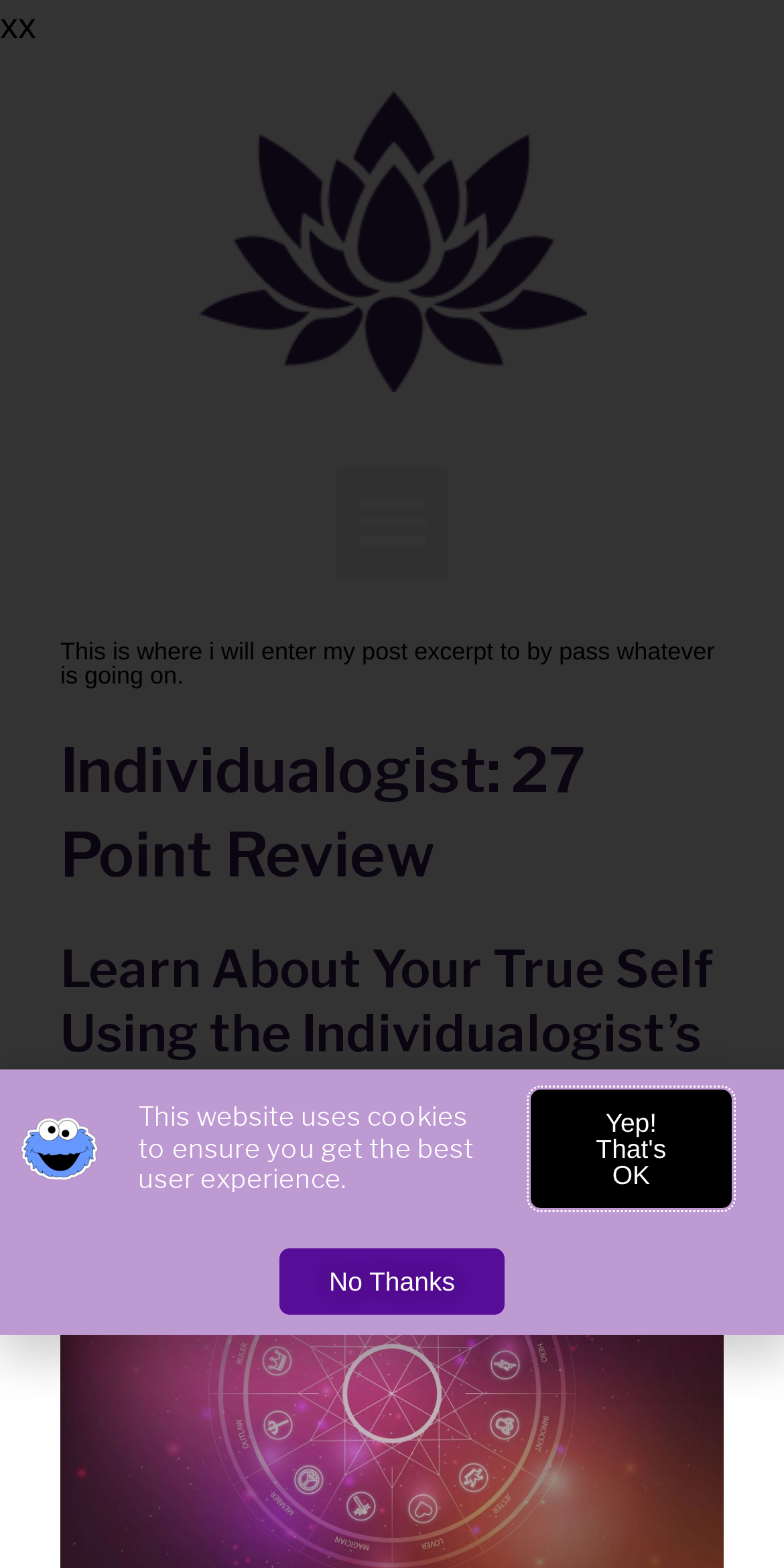Provide a comprehensive caption for the webpage.

The webpage appears to be a review or informational page about Individualogist, a method for understanding human psychology. At the top-left corner, there is a small text "xx". Below it, a prominent link takes up most of the width of the page, spanning from the left to the right. To the right of this link, there is a button labeled "Menu Toggle" which is not expanded.

Below these elements, there are two headings. The first heading, "Individualogist: 27 Point Review", is followed by a second heading, "Learn About Your True Self Using the Individualogist’s Method". These headings are centered and take up most of the width of the page.

Further down, there is a block of text that appears to be a post excerpt, which mentions bypassing some issue. Below this text, there is a notification or disclaimer about the website using cookies to ensure the best user experience. This notification is centered and has two links: "Yep! That's OK" and "No Thanks", which are positioned side by side. The "Yep! That's OK" link is currently focused.